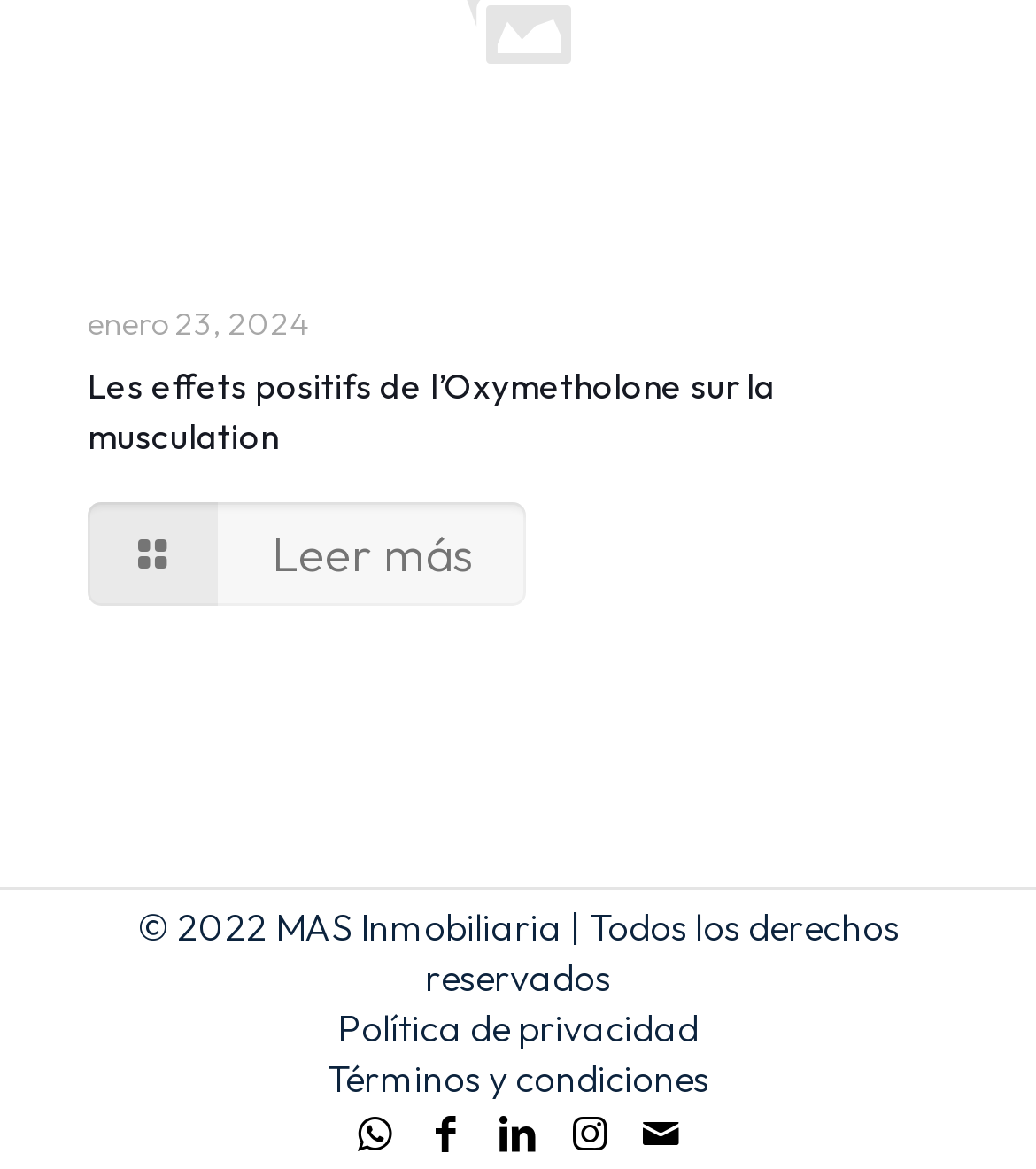What is the name of the article on the webpage?
Please respond to the question thoroughly and include all relevant details.

The name of the article is mentioned in a heading element with a bounding box of [0.085, 0.308, 0.915, 0.394], and it is also a link with a bounding box of [0.085, 0.31, 0.749, 0.39].